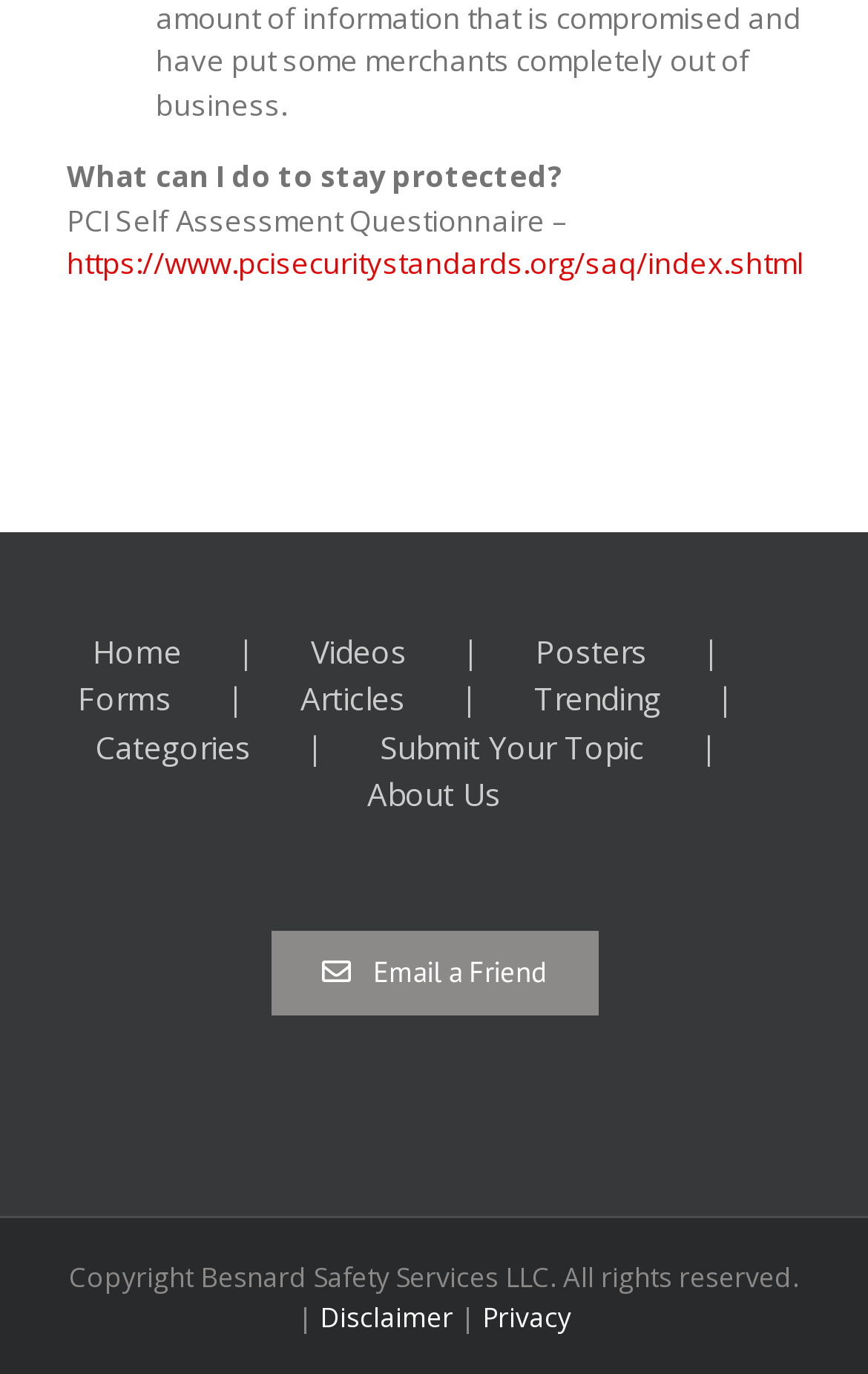Highlight the bounding box coordinates of the element that should be clicked to carry out the following instruction: "View Disclaimer". The coordinates must be given as four float numbers ranging from 0 to 1, i.e., [left, top, right, bottom].

[0.368, 0.945, 0.522, 0.972]